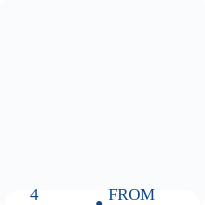Generate an elaborate caption that covers all aspects of the image.

The image features the luxurious "Bormus 1," a motor yacht anchored at a picturesque private cove in Gocek. Highlighted by its elegant design, the yacht accommodates up to four cabins, making it an ideal choice for an unforgettable sailing experience. The accompanying text suggests that guests can book this stunning yacht starting from €1,750, promising a blend of comfort and adventure on the open sea. The serene setting and exquisite craftsmanship make it a perfect getaway for those looking to explore the beauty of Turkey's coastline. Join the luxurious journey aboard Bormus 1 for an ultimate blue cruise experience!